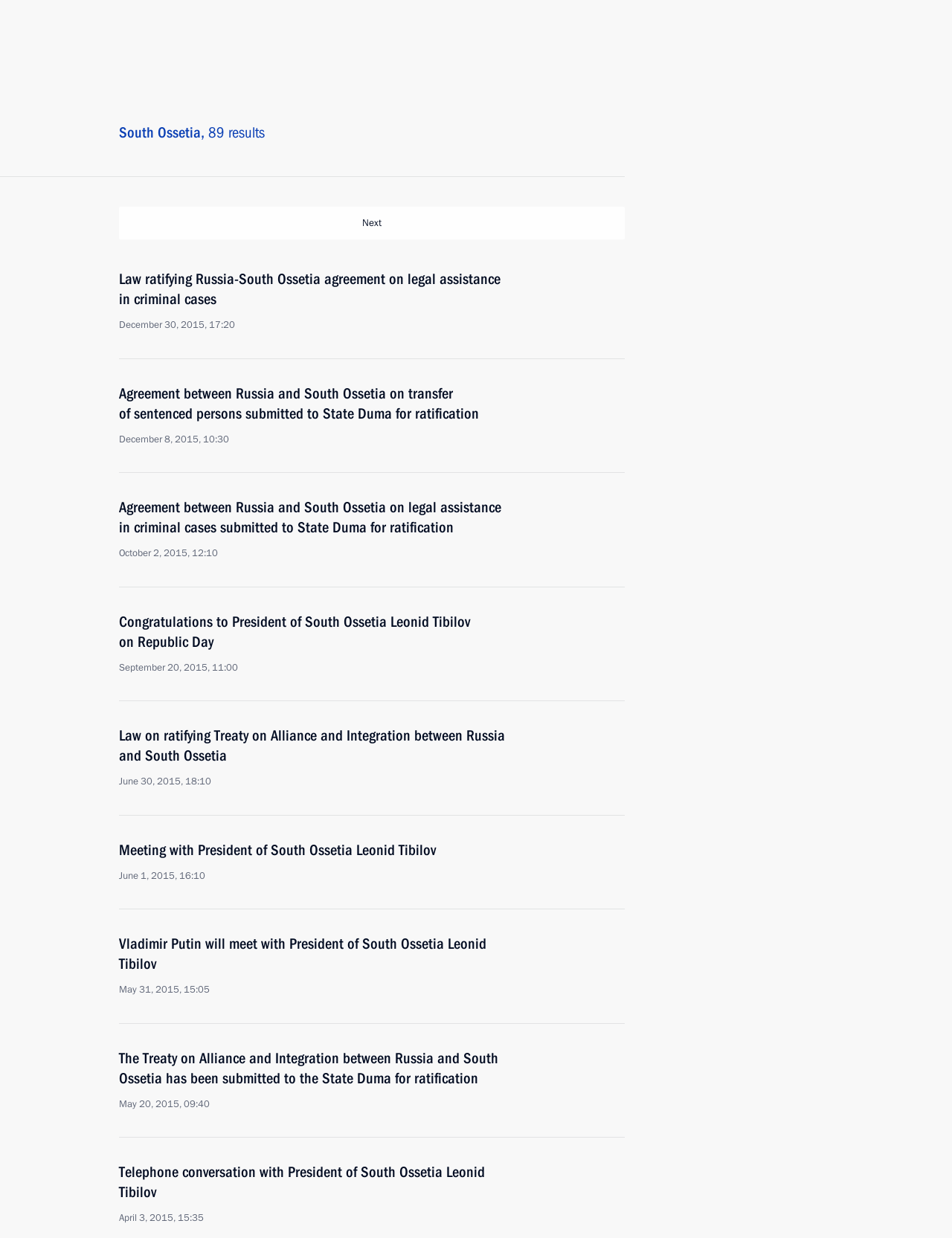Please extract the webpage's main title and generate its text content.

Meeting with President of South Ossetia Leonid Tibilov